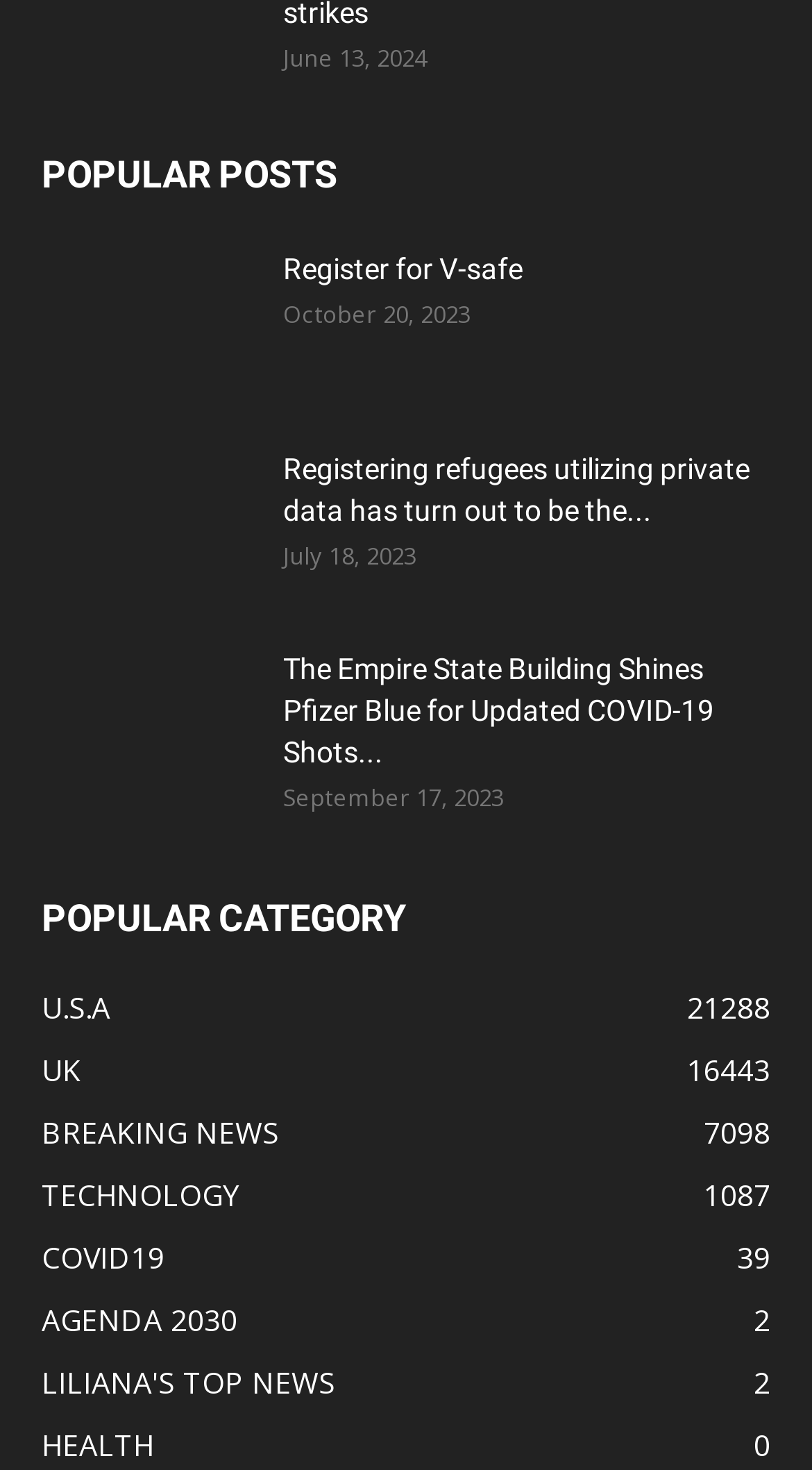What is the date of the first popular post?
From the image, respond using a single word or phrase.

June 13, 2024